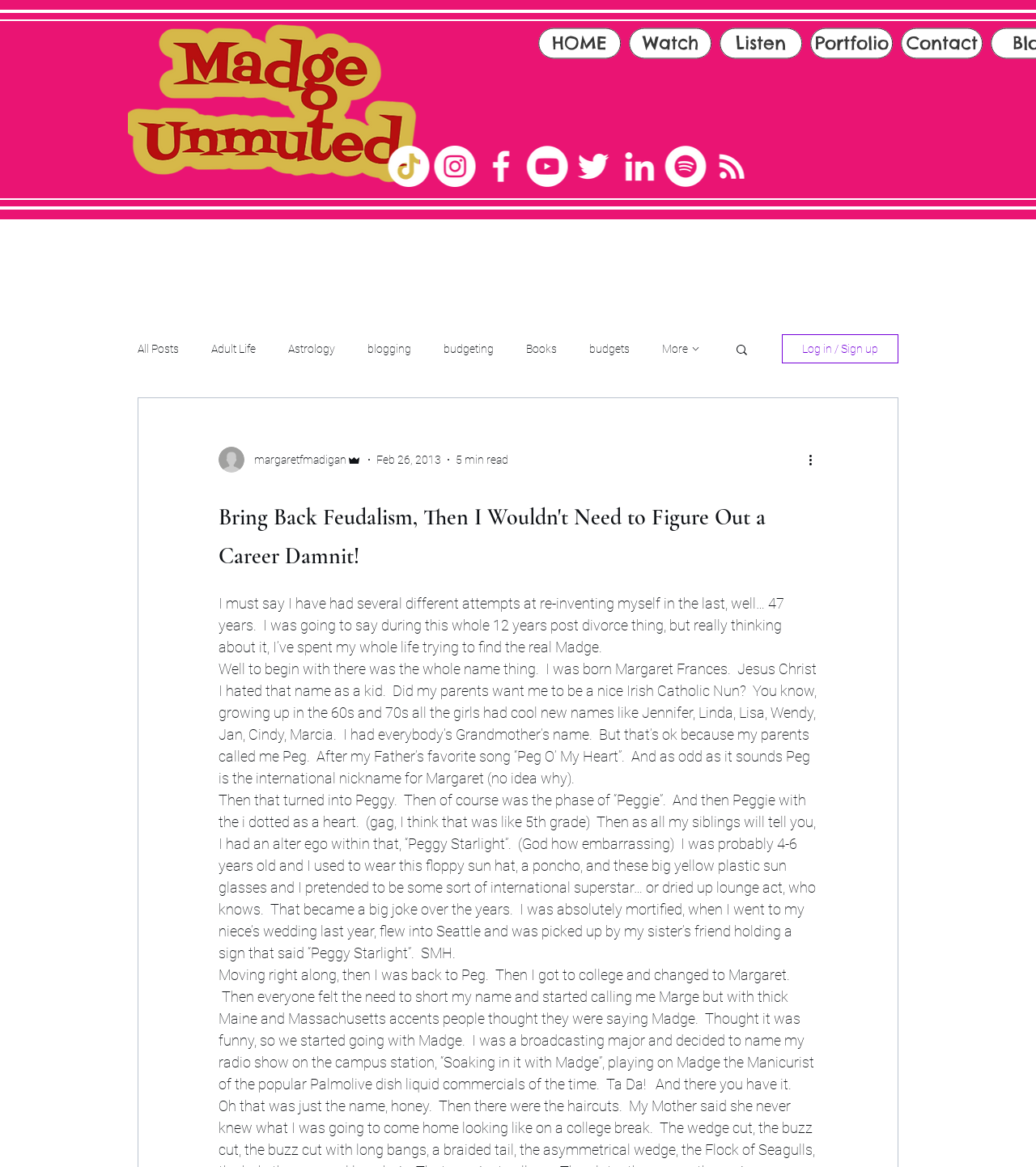Generate a thorough caption detailing the webpage content.

This webpage appears to be a personal blog or journal, with a focus on the author's life experiences and reflections. At the top of the page, there is a navigation menu with links to different sections of the site, including "HOME", "Watch", "Listen", "Portfolio", "Contact", and "Blog". Below this, there is a social media bar with links to the author's profiles on various platforms, including TikTok, Instagram, Facebook, Twitter, LinkedIn, and Spotify.

On the left side of the page, there is a secondary navigation menu with links to different categories of blog posts, including "All Posts", "Adult Life", "Astrology", "blogging", "budgeting", and "Books". There is also a search button and a "Log in / Sign up" button.

The main content of the page is a blog post titled "Bring Back Feudalism, Then I Wouldn't Need to Figure Out a Career Damnit!". The post is a personal reflection on the author's life, including their experiences with identity and self-reinvention. The text is divided into several paragraphs, with the author discussing their name changes over the years, from Margaret to Peg to Peggy to Madge.

Throughout the page, there are several images, including a profile picture of the author and icons for the social media platforms. The overall design of the page is simple and easy to navigate, with a focus on the author's writing and personal story.